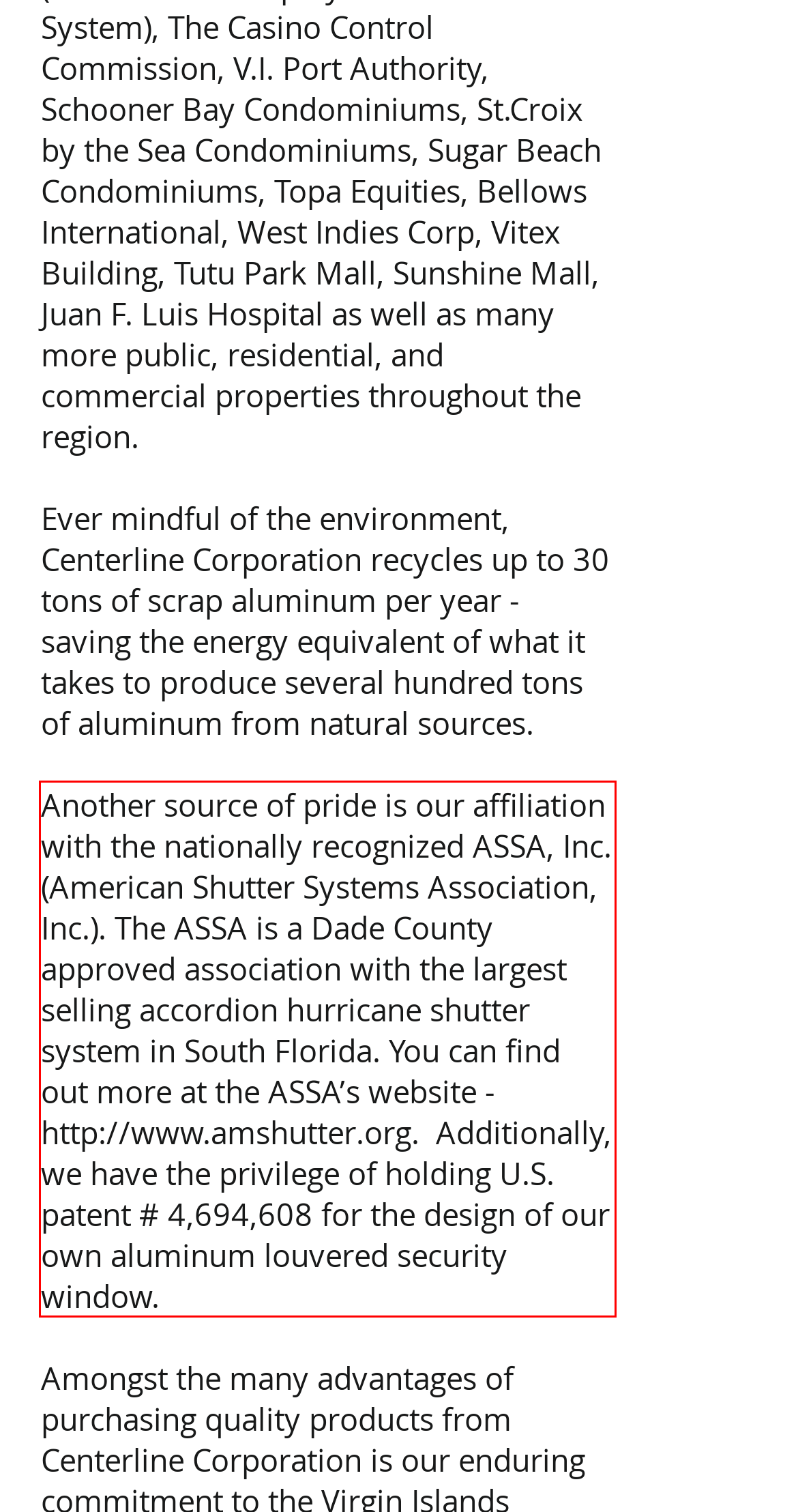Observe the screenshot of the webpage, locate the red bounding box, and extract the text content within it.

Another source of pride is our affiliation with the nationally recognized ASSA, Inc. (American Shutter Systems Association, Inc.). The ASSA is a Dade County approved association with the largest selling accordion hurricane shutter system in South Florida. You can find out more at the ASSA’s website - http://www.amshutter.org. Additionally, we have the privilege of holding U.S. patent # 4,694,608 for the design of our own aluminum louvered security window.